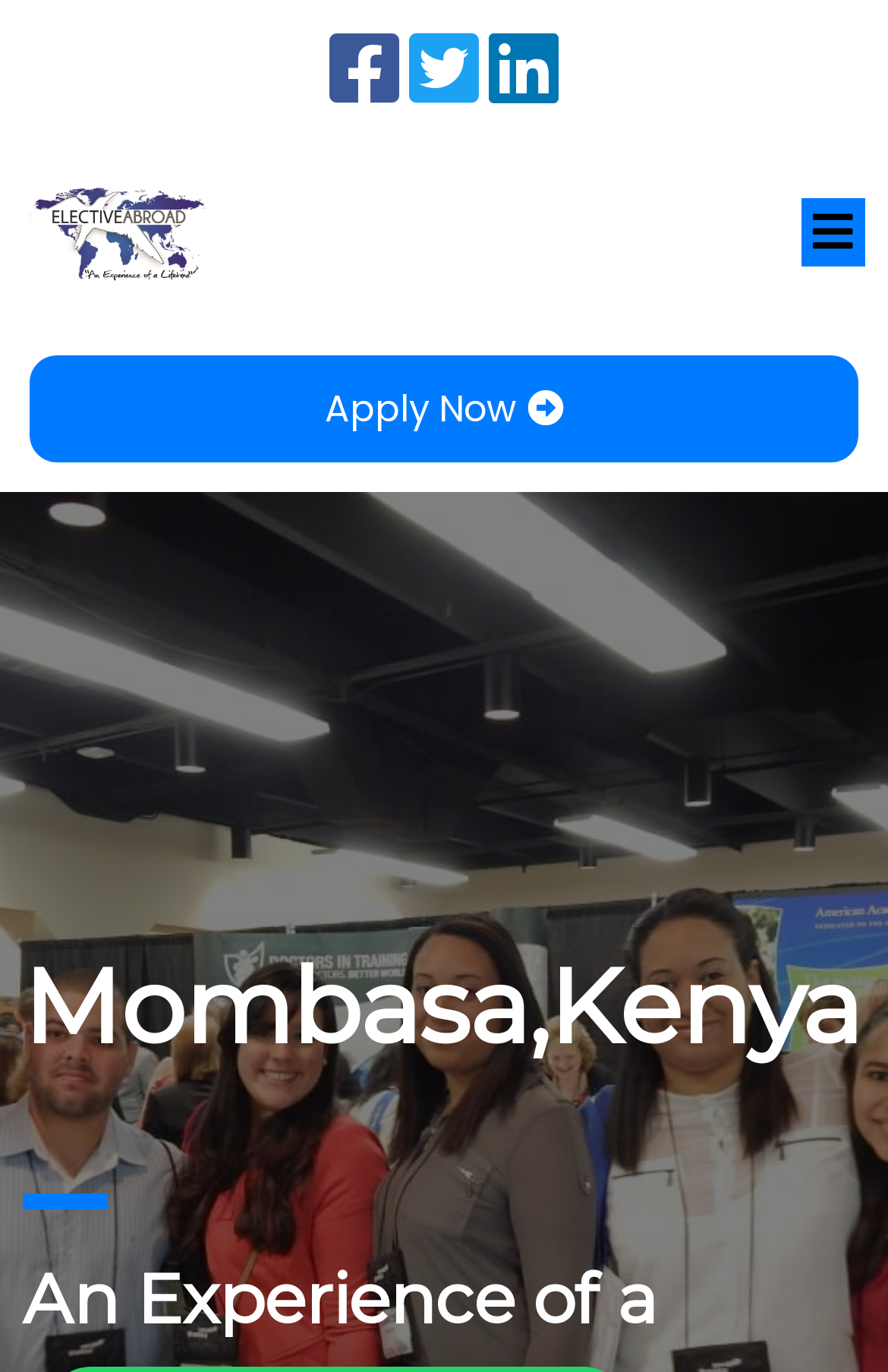How many headings are there on the webpage? Analyze the screenshot and reply with just one word or a short phrase.

1